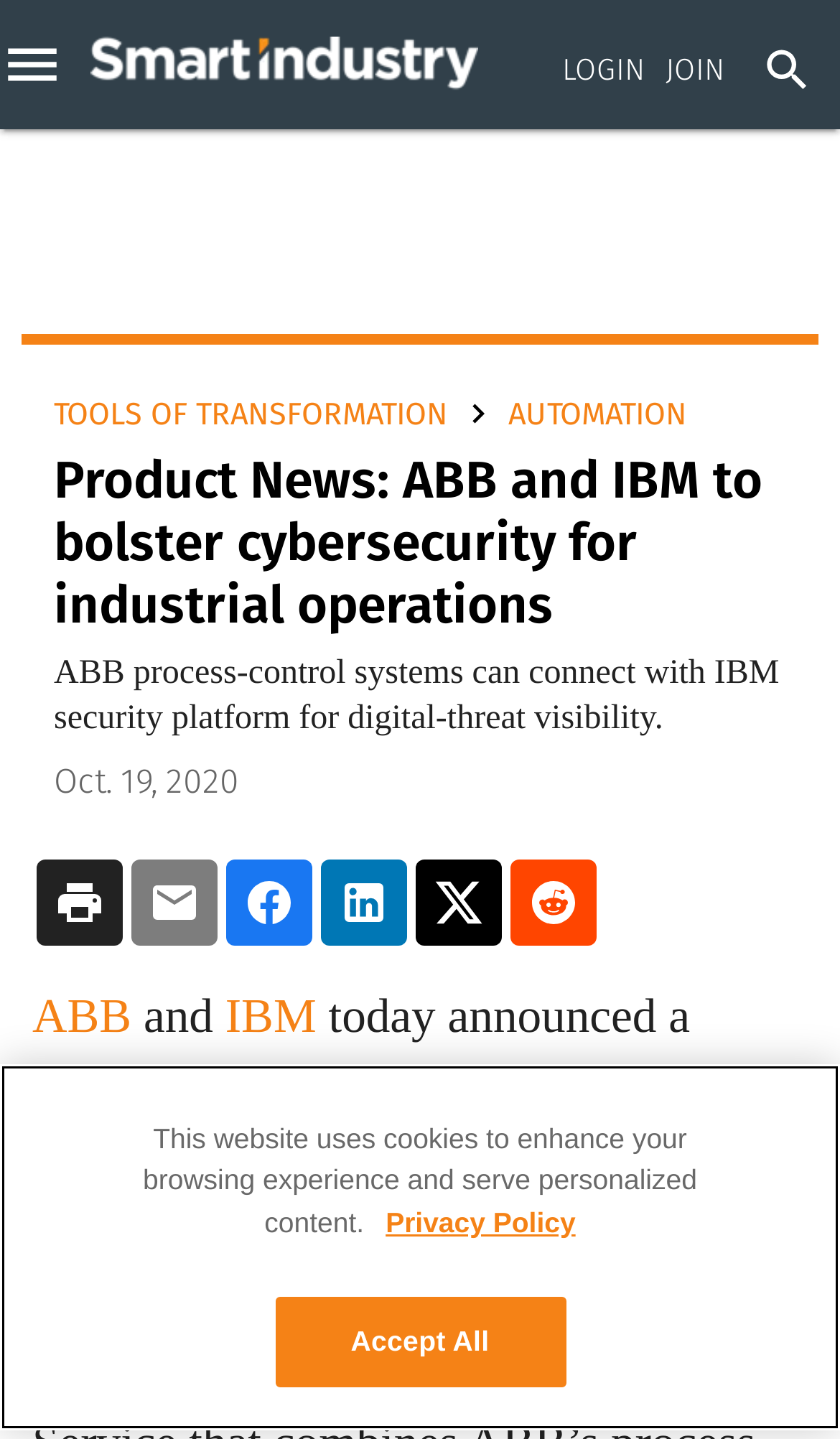Refer to the screenshot and give an in-depth answer to this question: How many links are in the top navigation bar?

I counted the links in the top navigation bar, which are 'Smart Industry', 'LOGIN', 'JOIN', 'IT/OT Convergence', 'Smart Devices', 'Additive Manufacturing', 'Workplace', 'Decision Support', 'Machine Intelligence', 'Artificial Intelligence', and 'Automation'. There are 11 links in total.